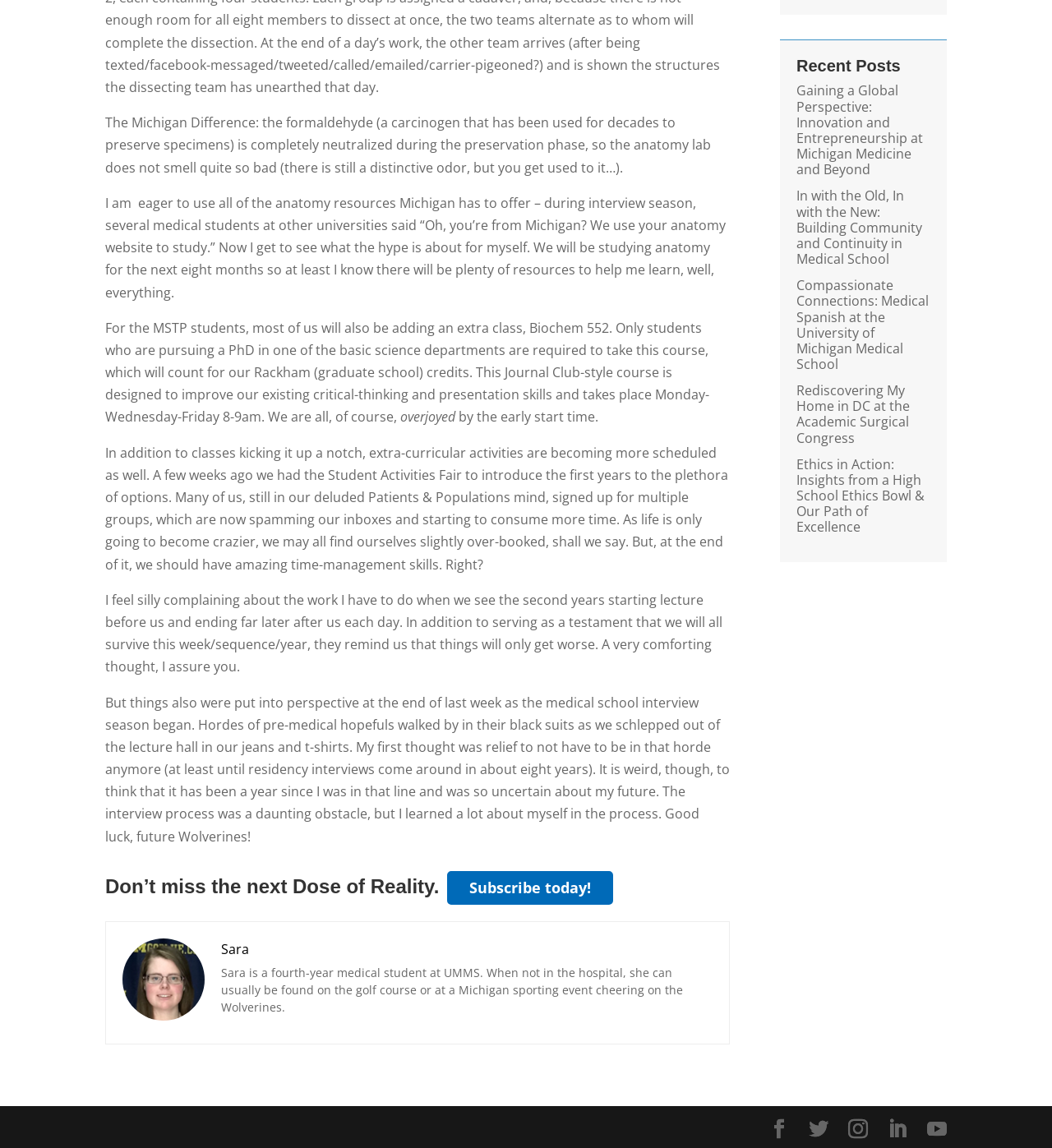Determine the bounding box for the UI element described here: "Facebook".

[0.731, 0.974, 0.75, 0.994]